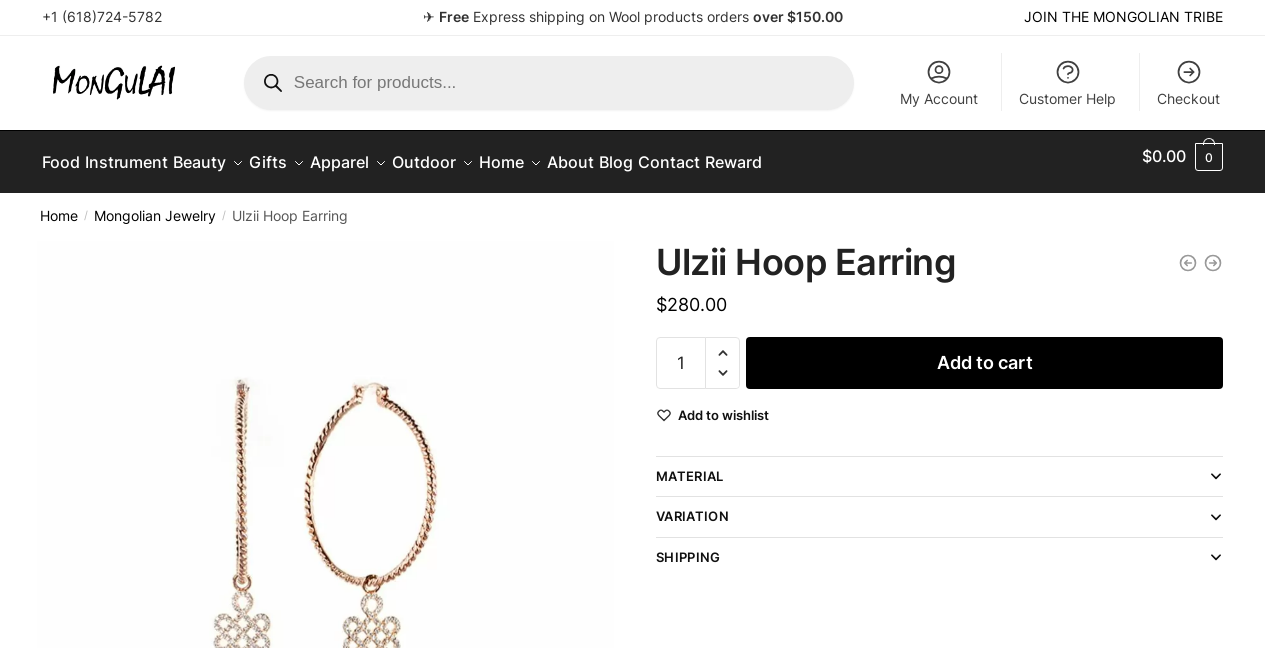Determine the primary headline of the webpage.

Ulzii Hoop Earring